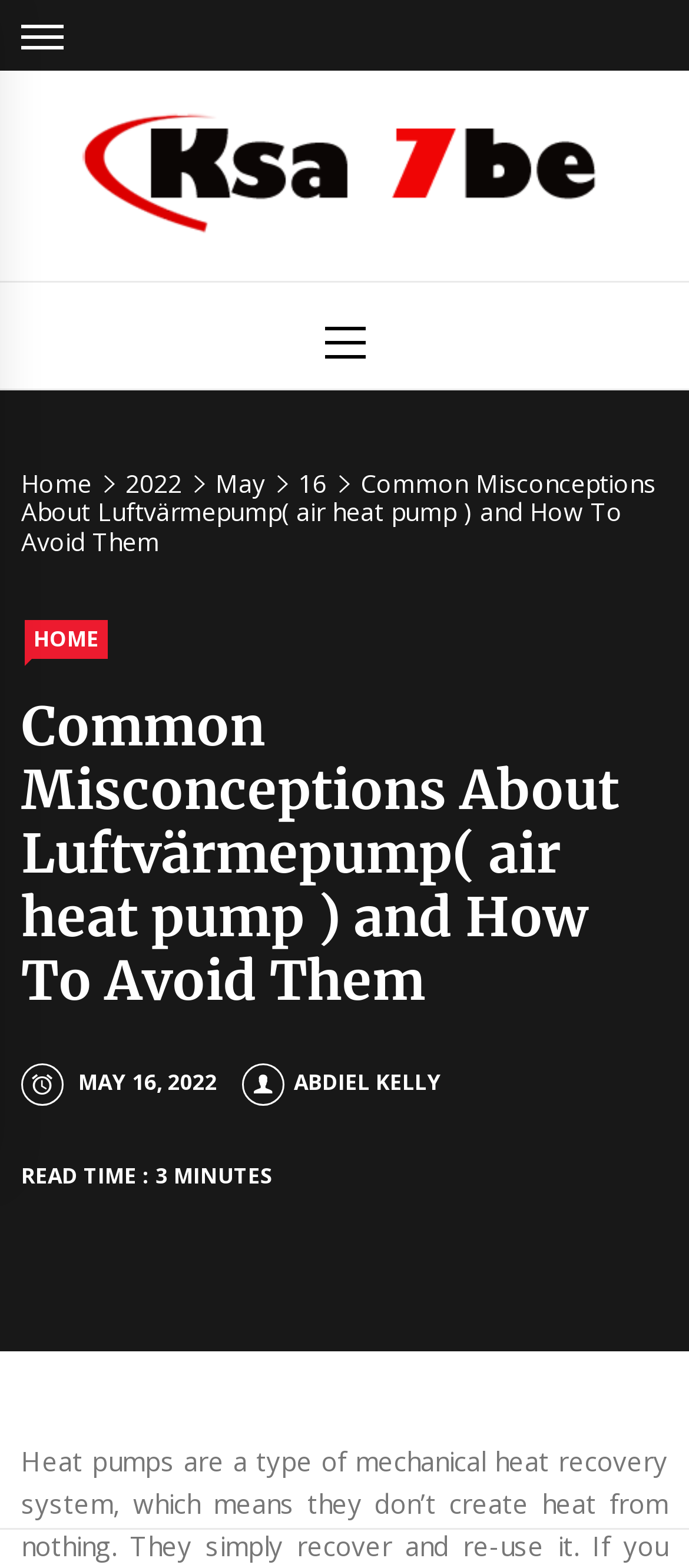Locate the coordinates of the bounding box for the clickable region that fulfills this instruction: "go to home page".

[0.031, 0.297, 0.151, 0.318]